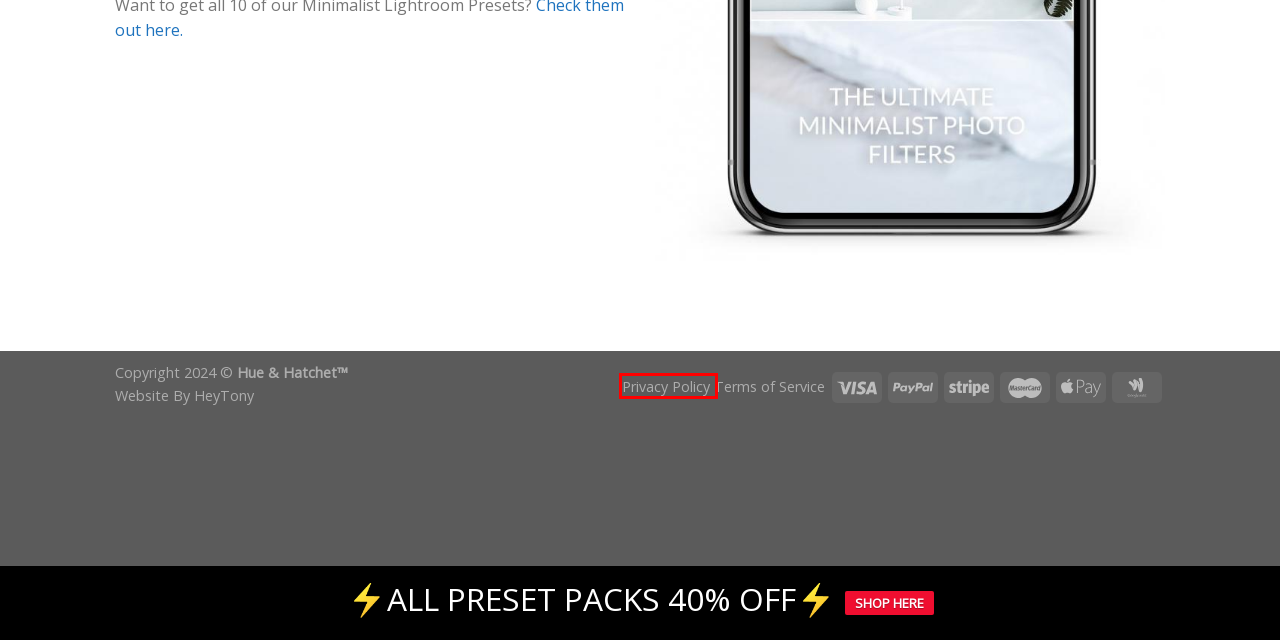A screenshot of a webpage is given with a red bounding box around a UI element. Choose the description that best matches the new webpage shown after clicking the element within the red bounding box. Here are the candidates:
A. Privacy Policy - Hue & Hatchet
B. Blog - Hue & Hatchet
C. The Best Digital Marketing Agency In Hamilton | HeyTony
D. The Ultimate Minimalist Lightroom Presets - Mobile & Desktop Lightroom Presets
E. Installation Guides Archives - Hue & Hatchet
F. Contact - Hue & Hatchet
G. My account - Hue & Hatchet
H. Cart - Hue & Hatchet

A